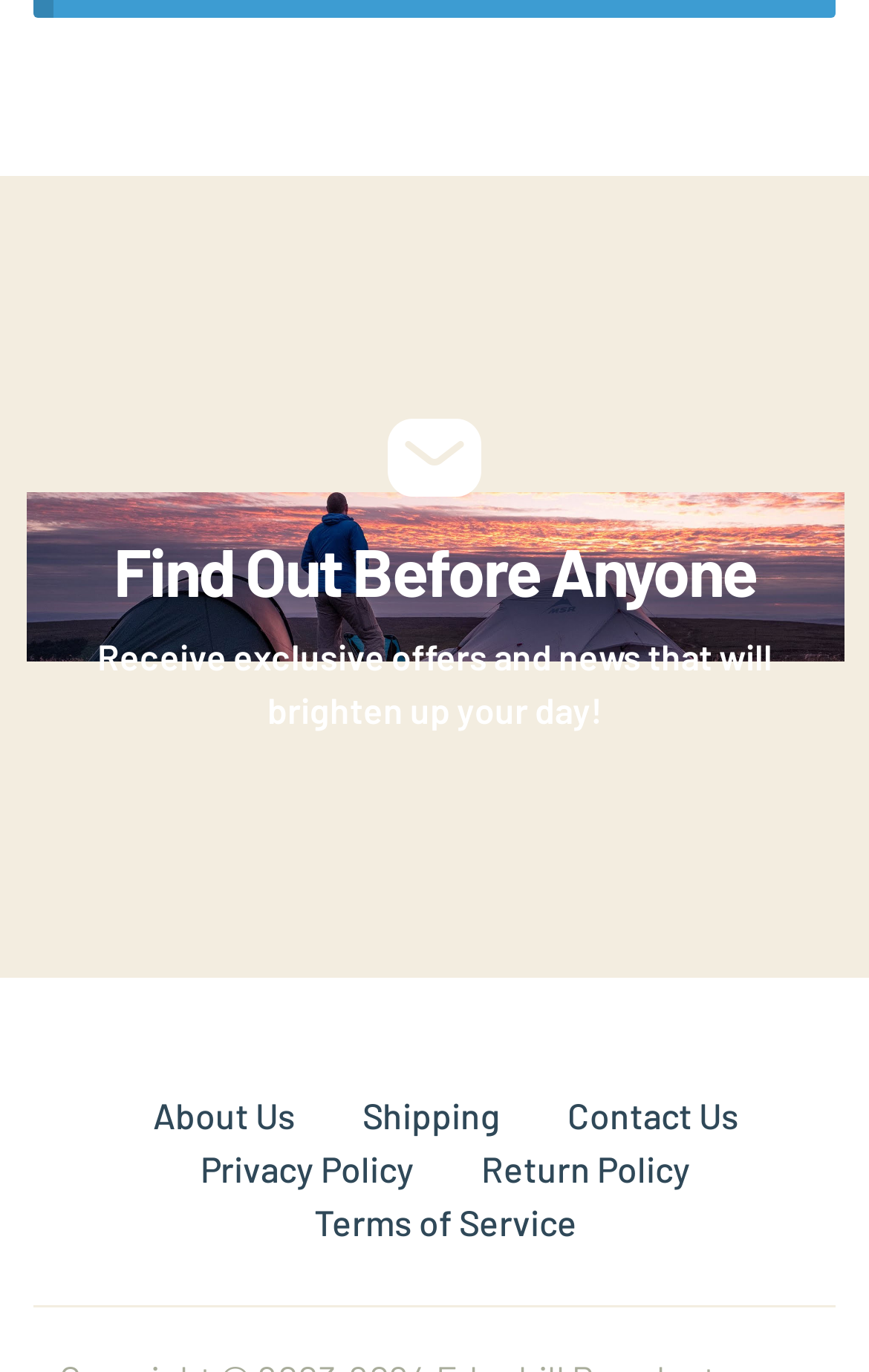Please answer the following question using a single word or phrase: How many links are present at the bottom of the webpage?

6